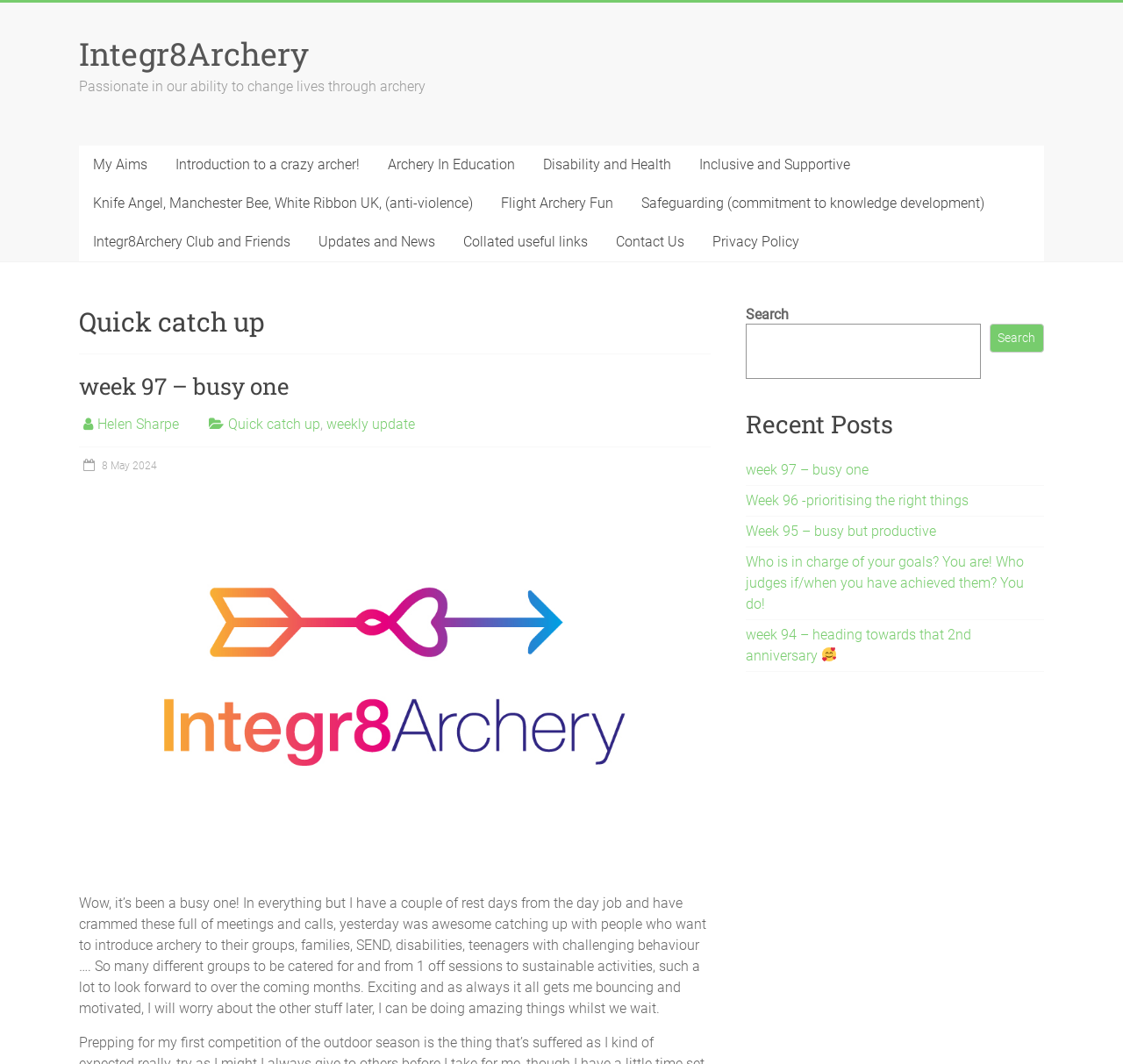Extract the bounding box coordinates for the UI element described as: "Contact Us".

[0.536, 0.209, 0.622, 0.246]